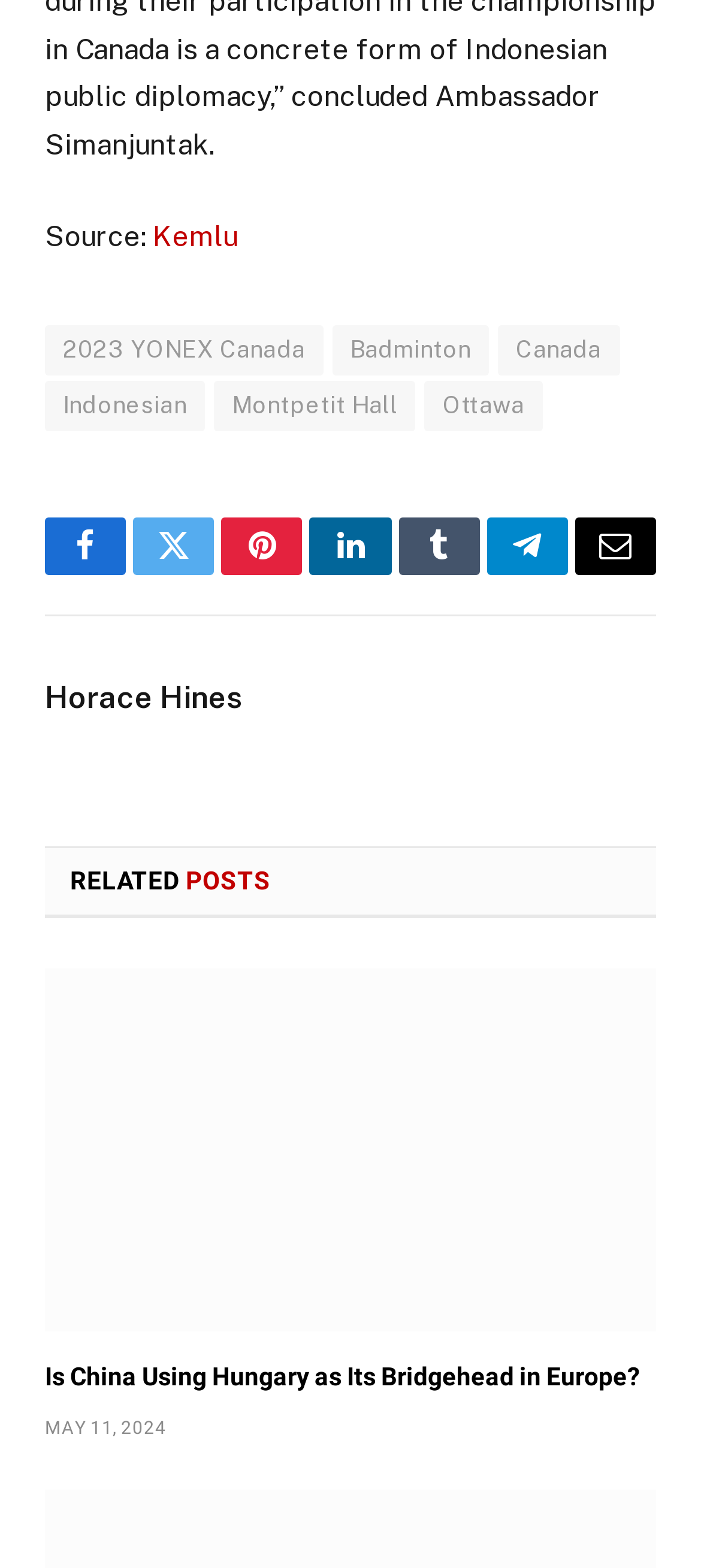What is the title of the first related post?
Give a thorough and detailed response to the question.

I looked at the section labeled 'RELATED POSTS' and found the first article title, which is 'Is China Using Hungary as Its Bridgehead in Europe?'.